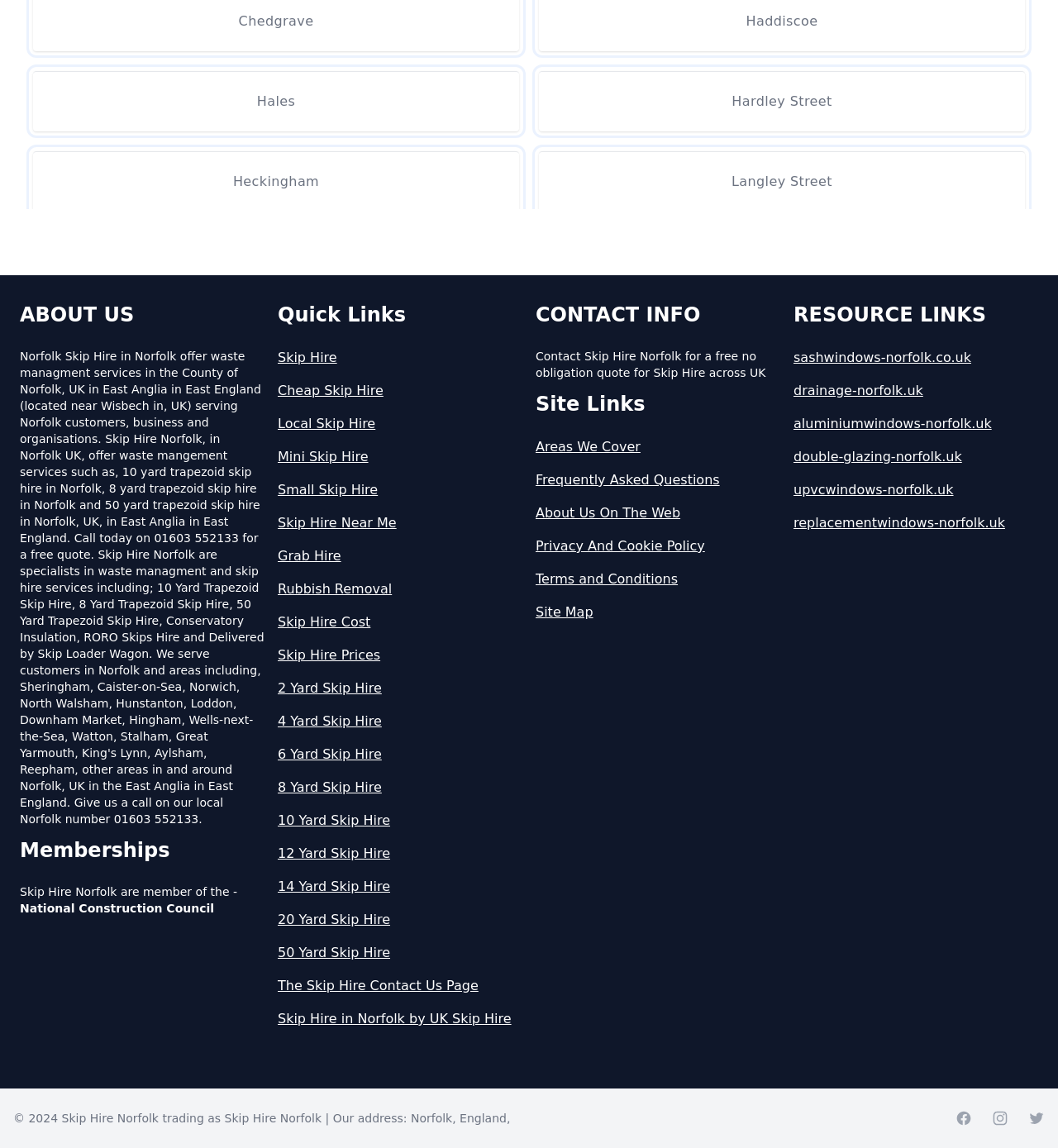Determine the bounding box coordinates of the element's region needed to click to follow the instruction: "Check the Facebook page". Provide these coordinates as four float numbers between 0 and 1, formatted as [left, top, right, bottom].

[0.903, 0.967, 0.919, 0.981]